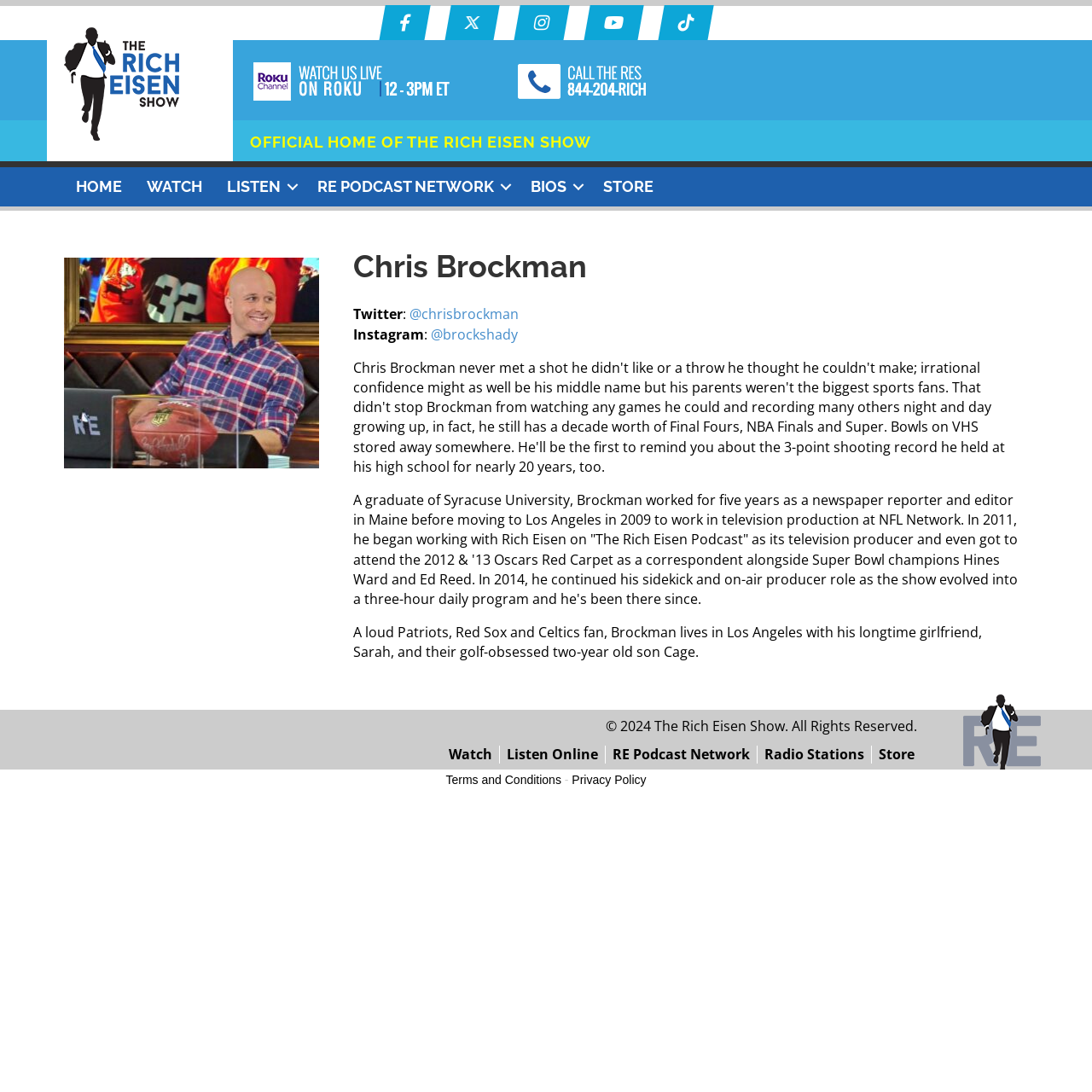Given the description: "Watch", determine the bounding box coordinates of the UI element. The coordinates should be formatted as four float numbers between 0 and 1, [left, top, right, bottom].

[0.123, 0.153, 0.196, 0.189]